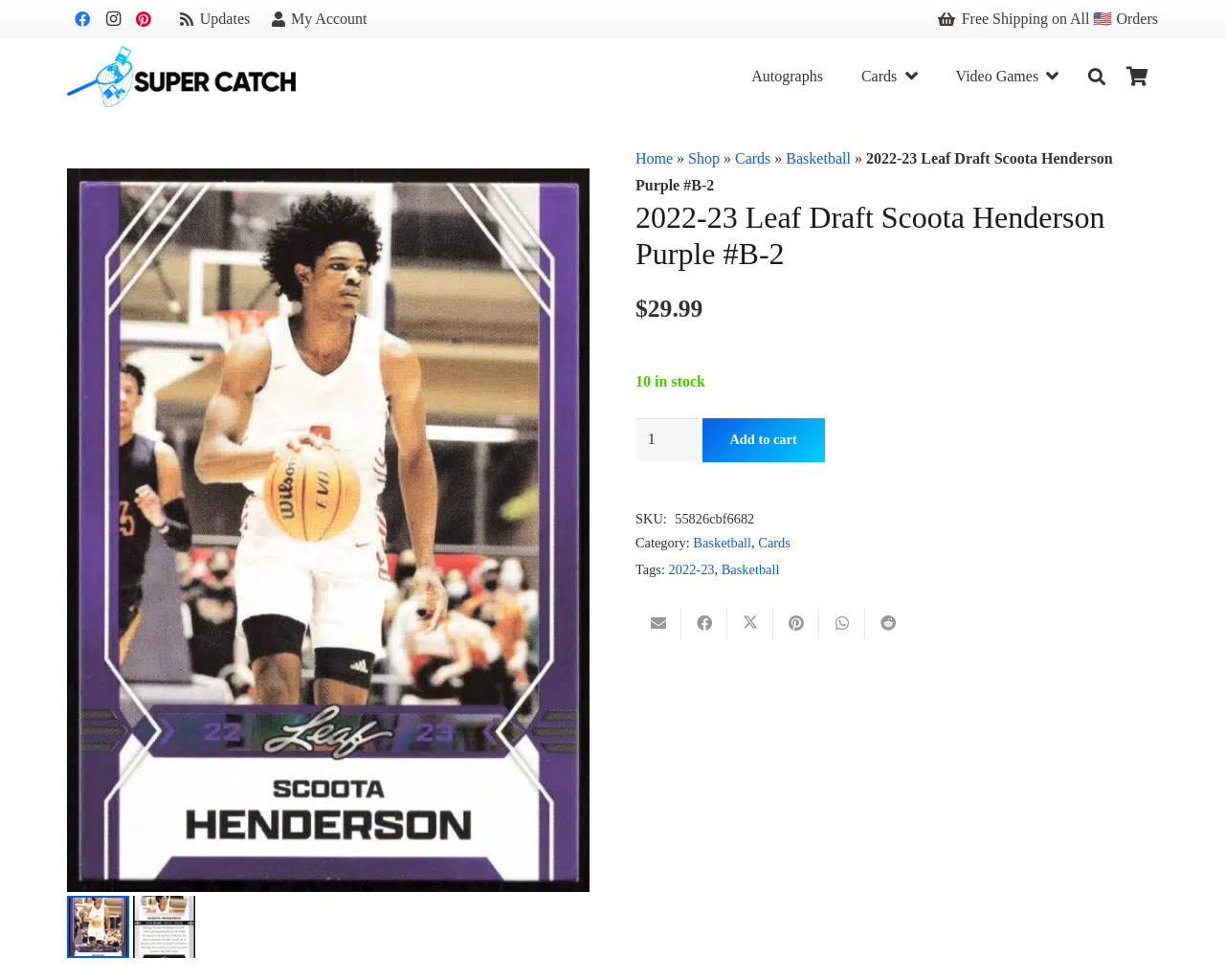Locate the bounding box coordinates of the area where you should click to accomplish the instruction: "Share this on Facebook".

[0.055, 0.004, 0.08, 0.035]